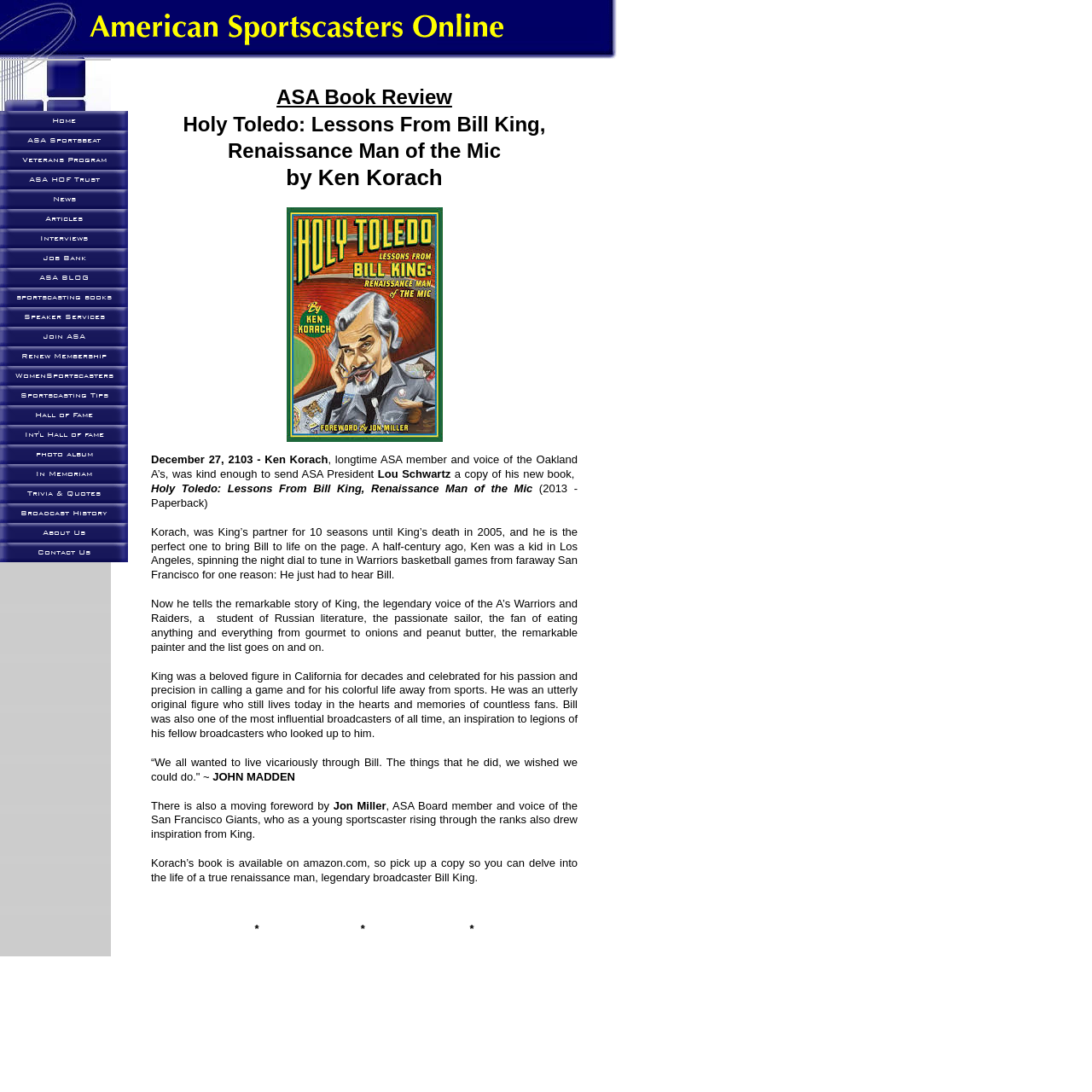Determine the bounding box coordinates for the region that must be clicked to execute the following instruction: "Buy the book on amazon.com".

[0.138, 0.784, 0.529, 0.809]